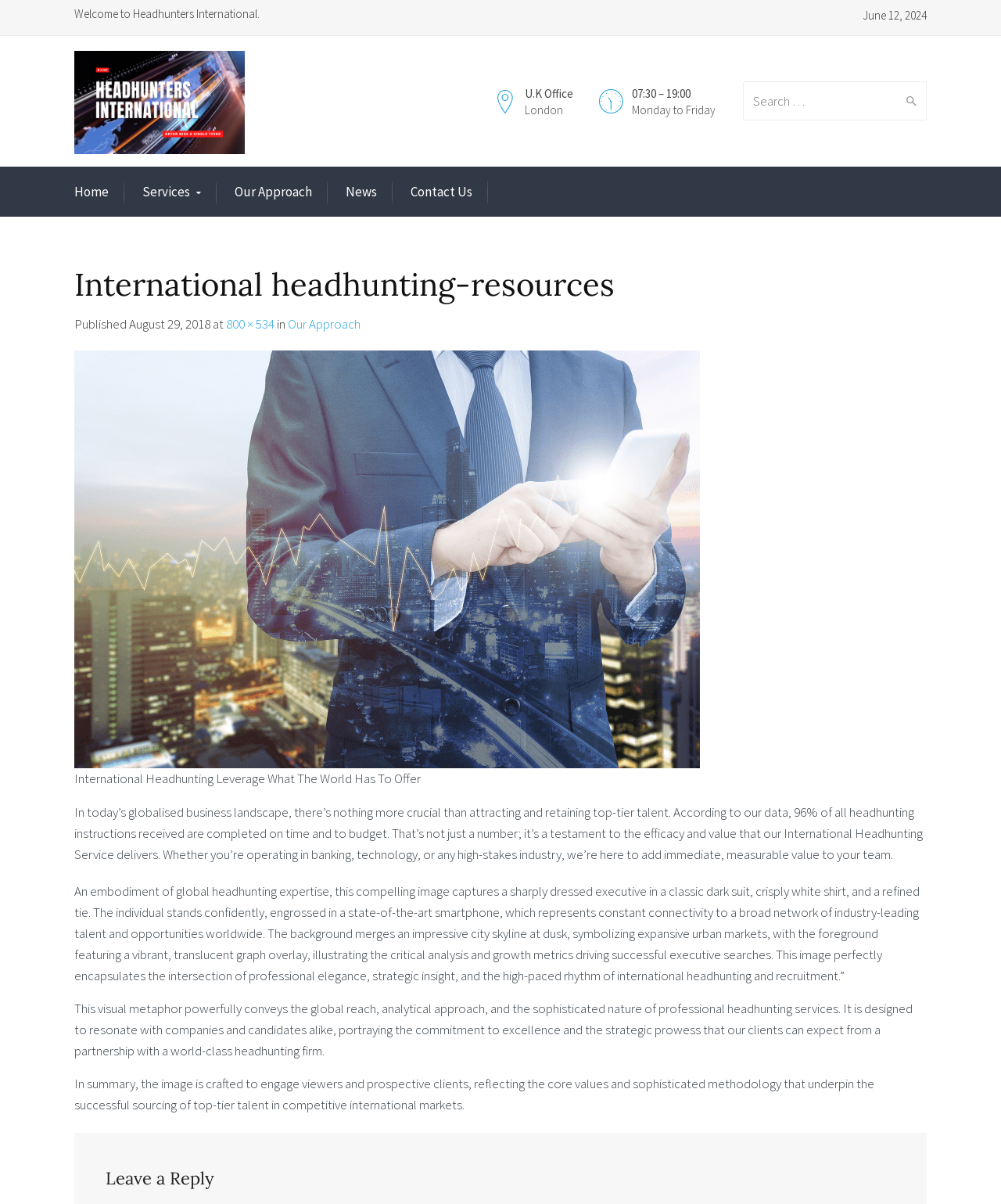What is the title of the article?
Please provide a comprehensive answer based on the information in the image.

The title of the article can be found in the main content section of the webpage, where it says 'International Headhunting: Unlocking a World of Talent, on Time and on Budget'.